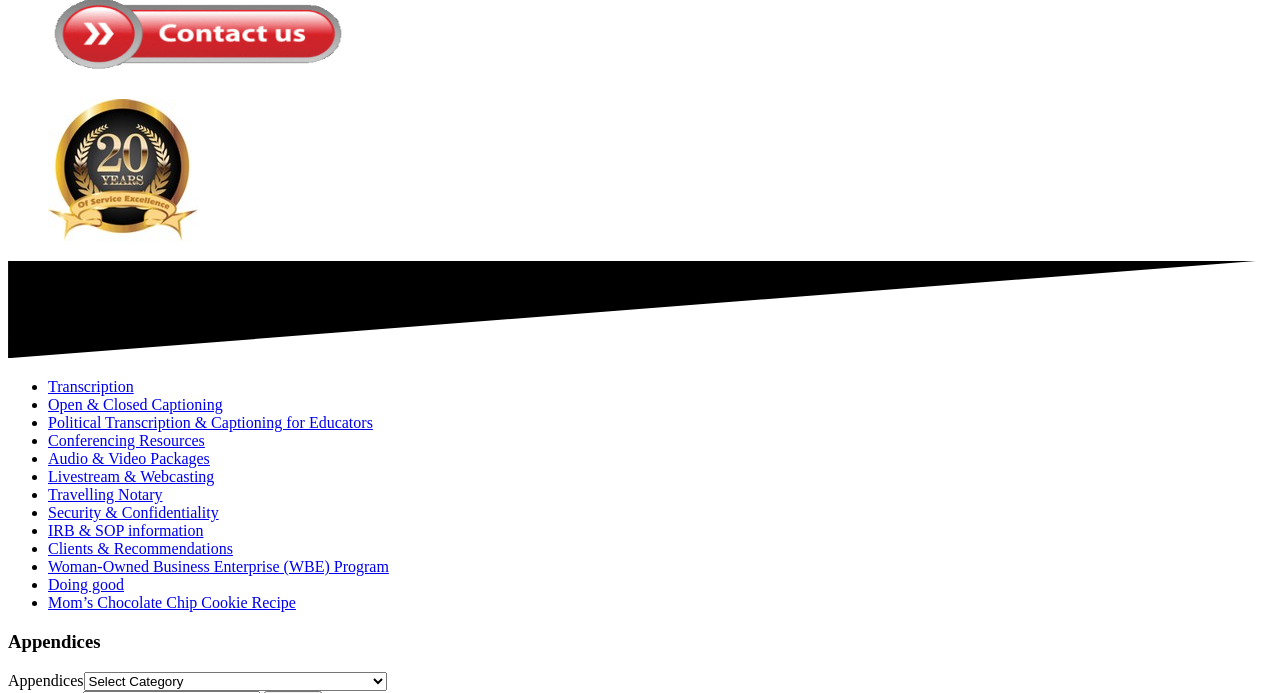Please locate the bounding box coordinates of the region I need to click to follow this instruction: "Explore Woman-Owned Business Enterprise (WBE) Program".

[0.038, 0.805, 0.304, 0.83]